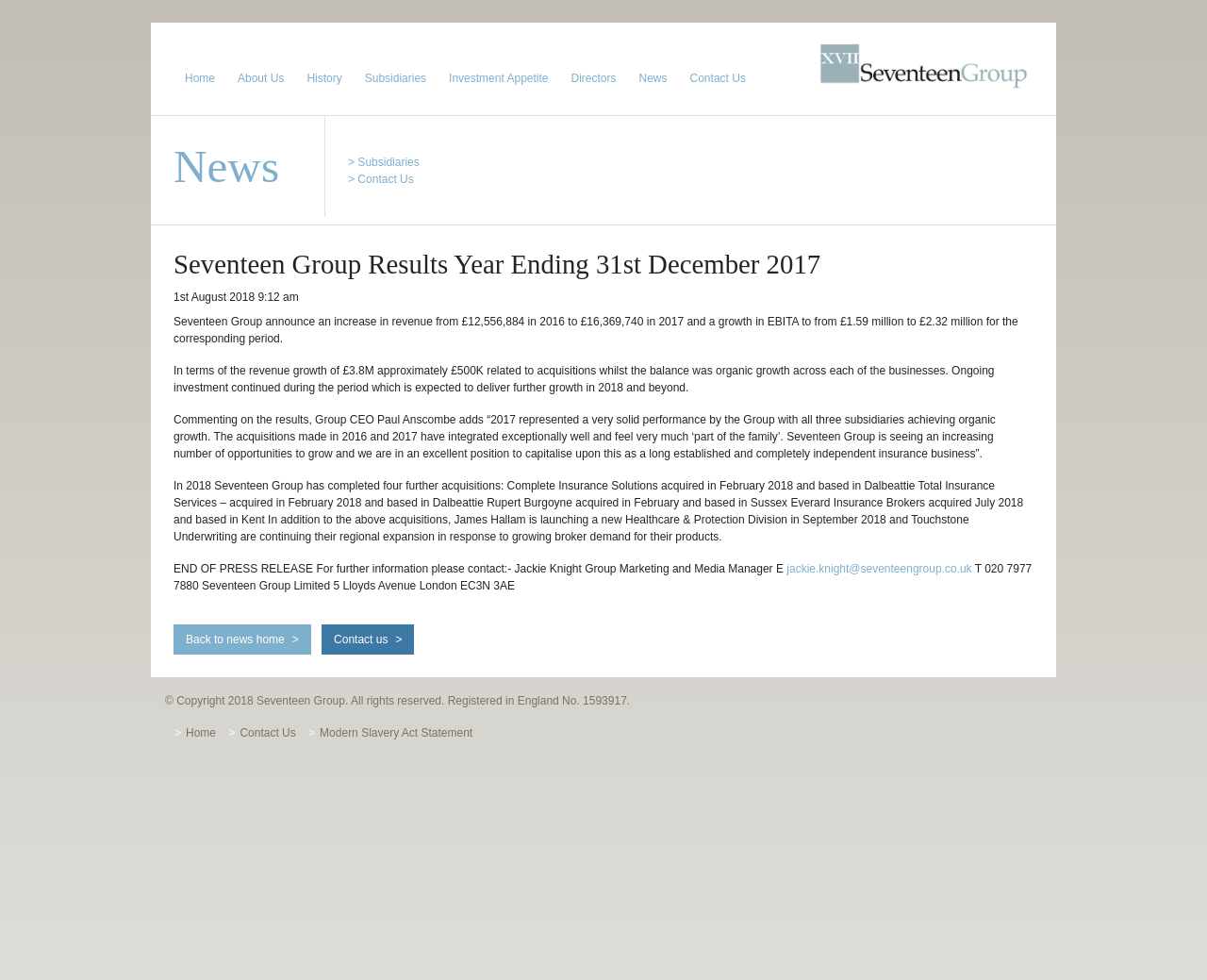What is the name of the company announcing its results?
Based on the image content, provide your answer in one word or a short phrase.

Seventeen Group